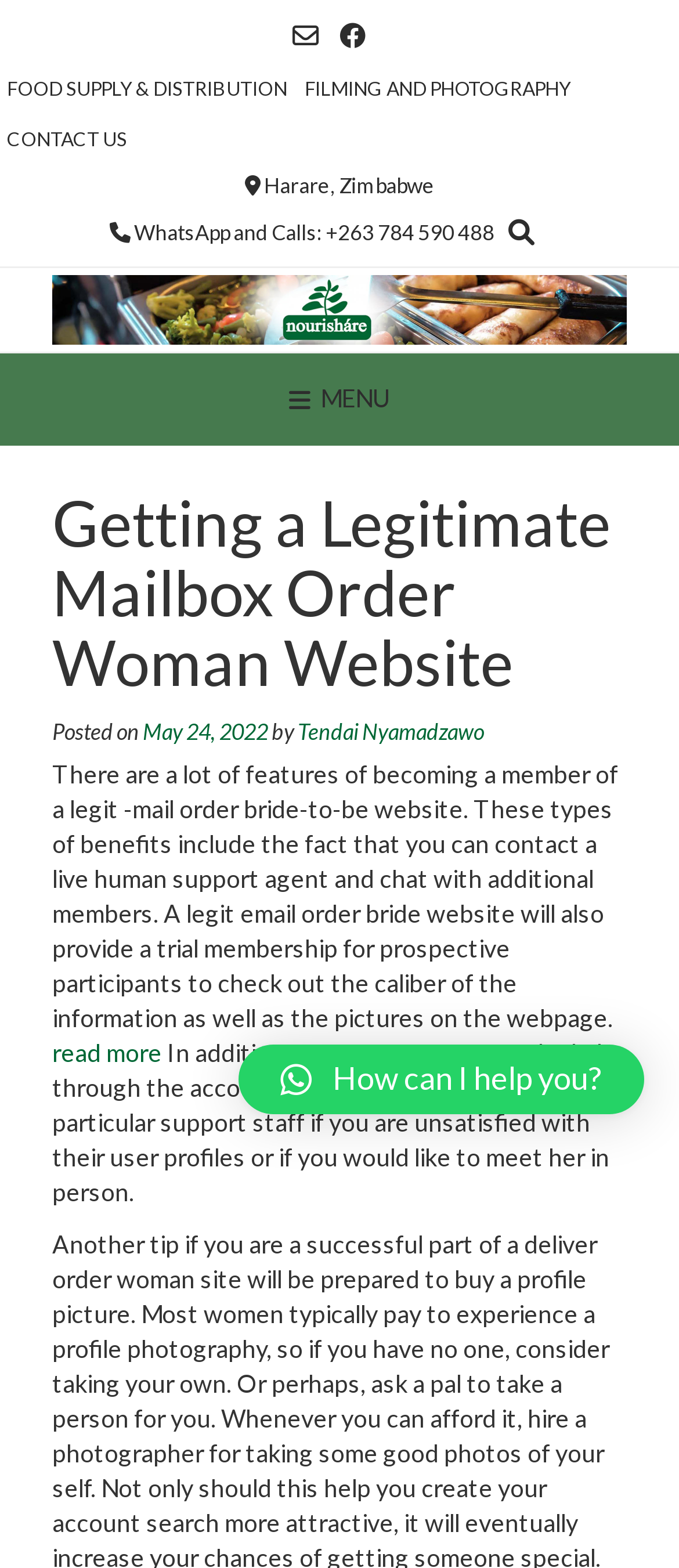Determine the coordinates of the bounding box that should be clicked to complete the instruction: "View the Nourishare website". The coordinates should be represented by four float numbers between 0 and 1: [left, top, right, bottom].

[0.077, 0.175, 0.923, 0.22]